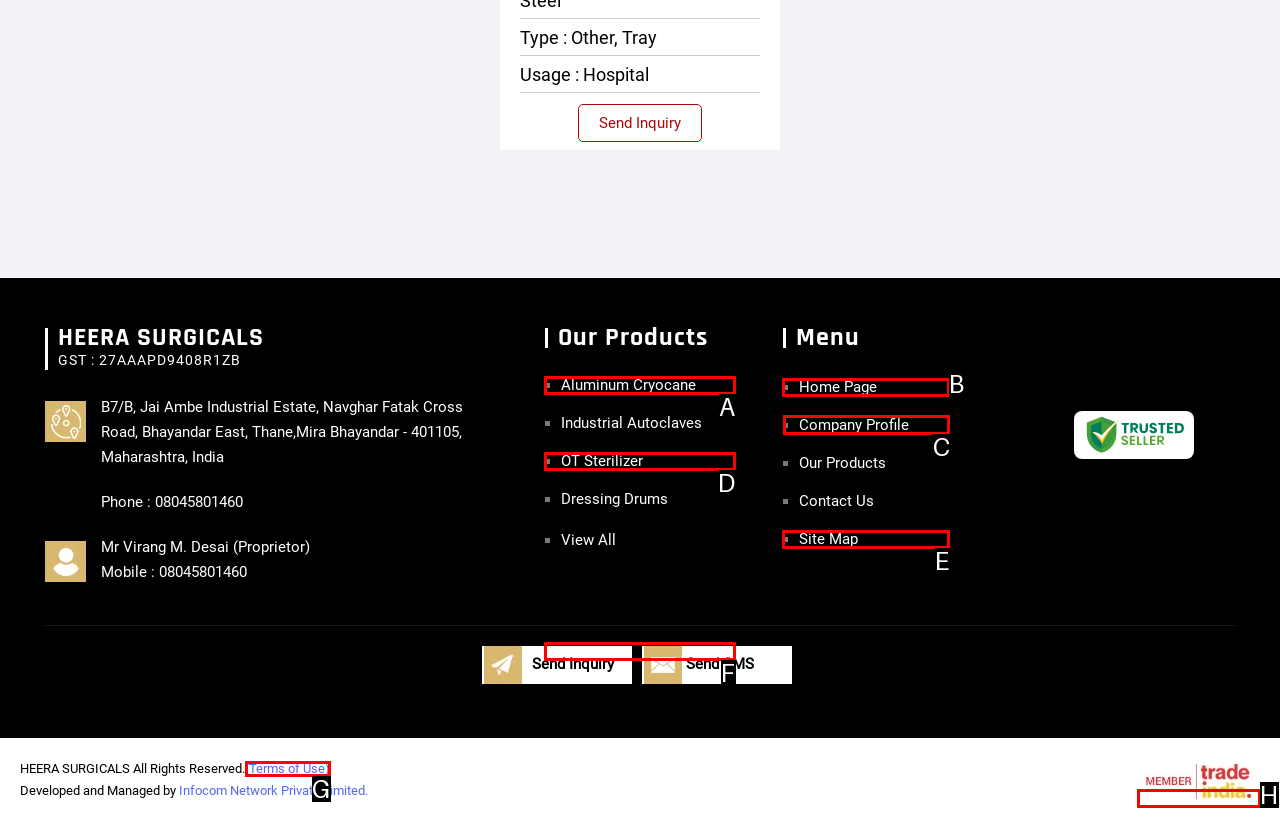Specify which element within the red bounding boxes should be clicked for this task: View Company Profile Respond with the letter of the correct option.

C